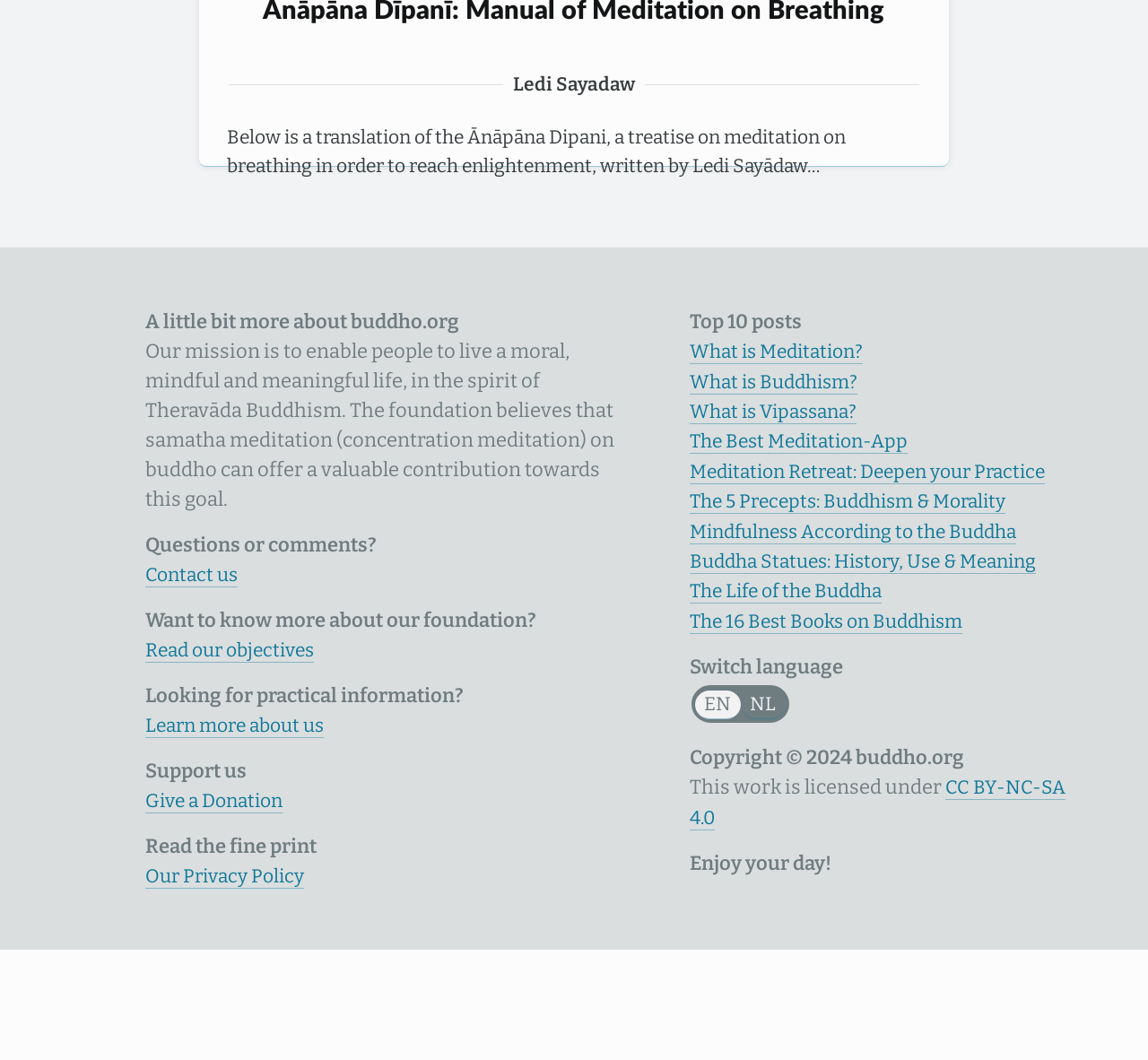Find the bounding box coordinates for the element described here: "The Life of the Buddha".

[0.601, 0.649, 0.779, 0.672]